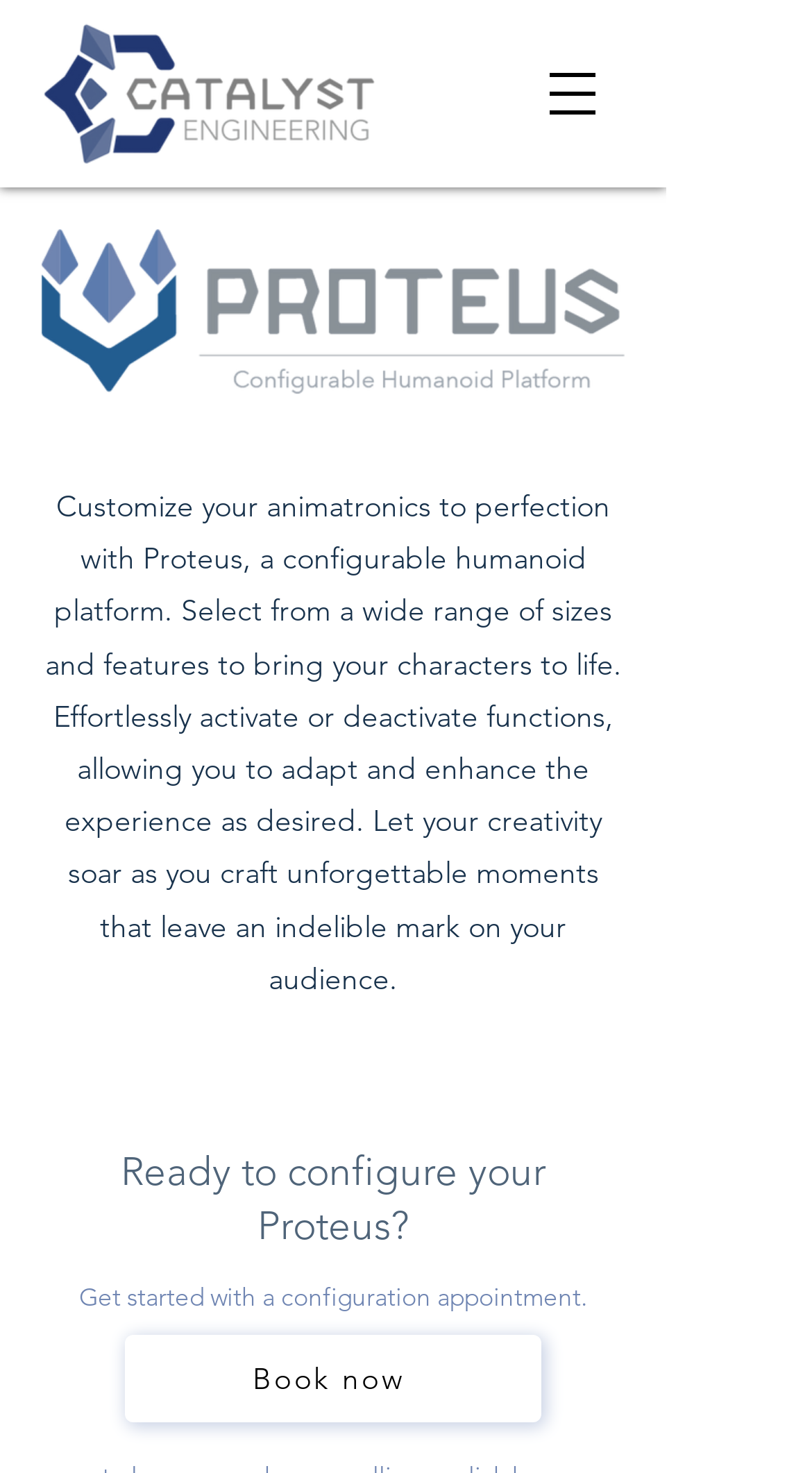Given the element description Book now, identify the bounding box coordinates for the UI element on the webpage screenshot. The format should be (top-left x, top-left y, bottom-right x, bottom-right y), with values between 0 and 1.

[0.154, 0.907, 0.667, 0.966]